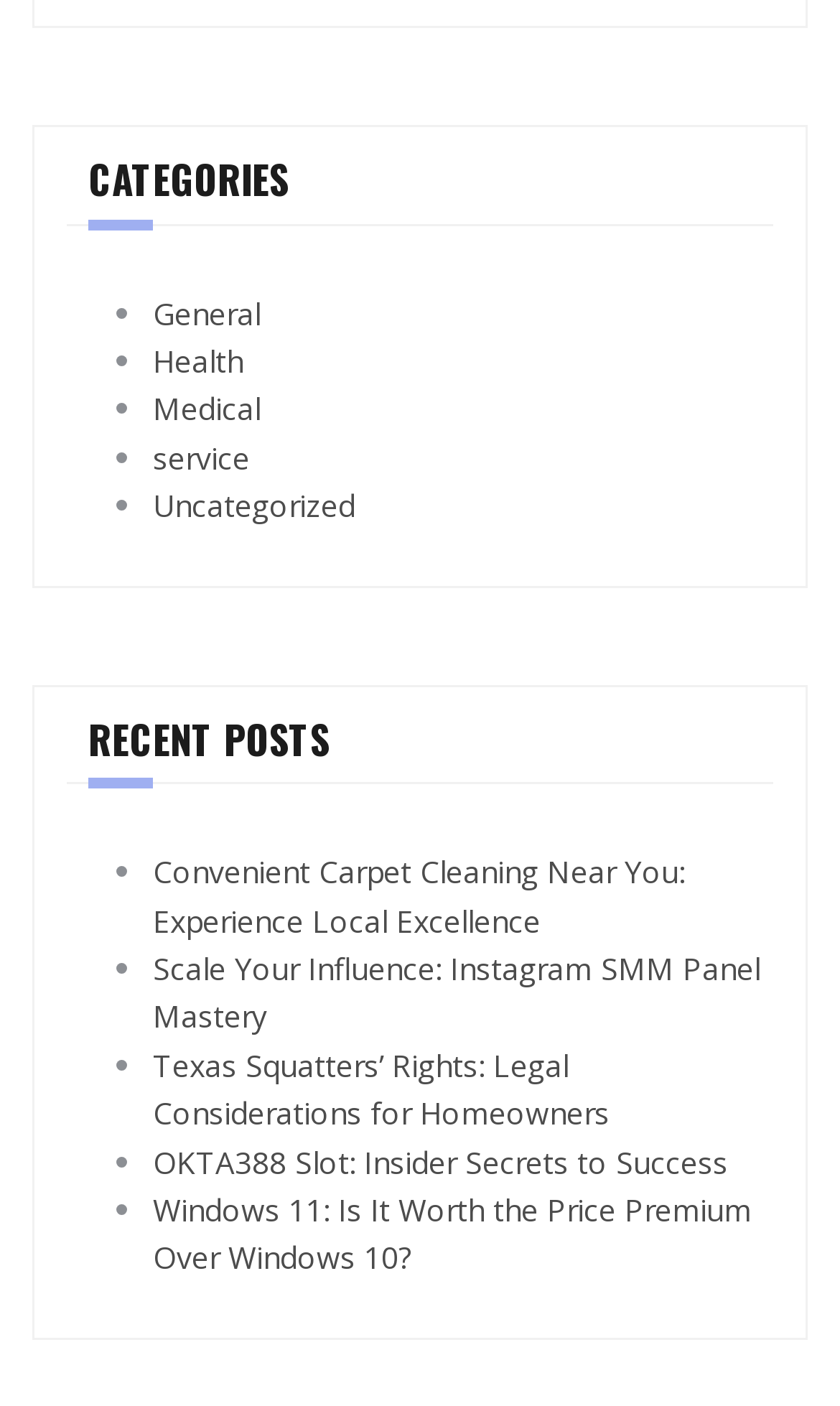Pinpoint the bounding box coordinates of the element you need to click to execute the following instruction: "Read the 'OKTA388 Slot: Insider Secrets to Success' article". The bounding box should be represented by four float numbers between 0 and 1, in the format [left, top, right, bottom].

[0.182, 0.812, 0.867, 0.841]